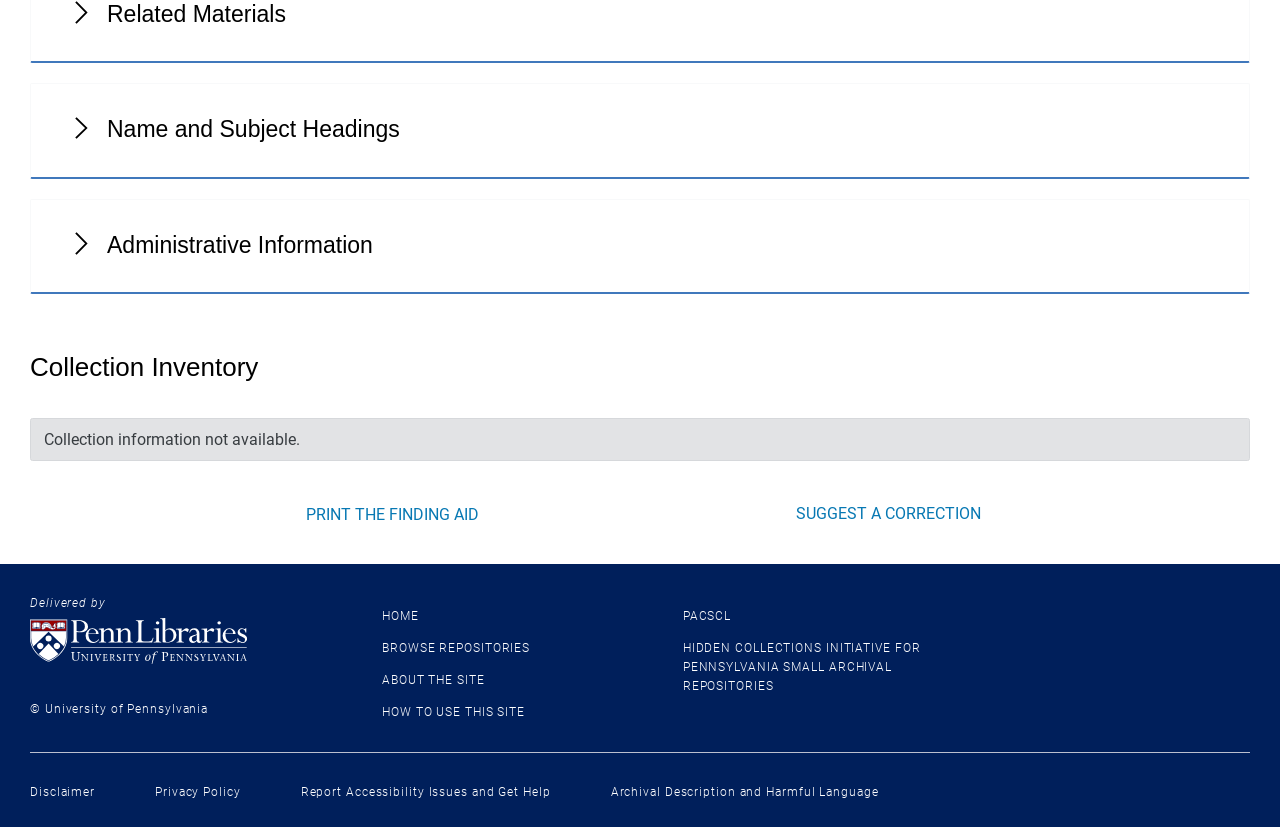What is the purpose of the 'PRINT THE FINDING AID' button?
Offer a detailed and exhaustive answer to the question.

The 'PRINT THE FINDING AID' button is located under the 'Print, Suggest' heading, suggesting that its purpose is to allow users to print the finding aid, which is likely a document related to the collection inventory.